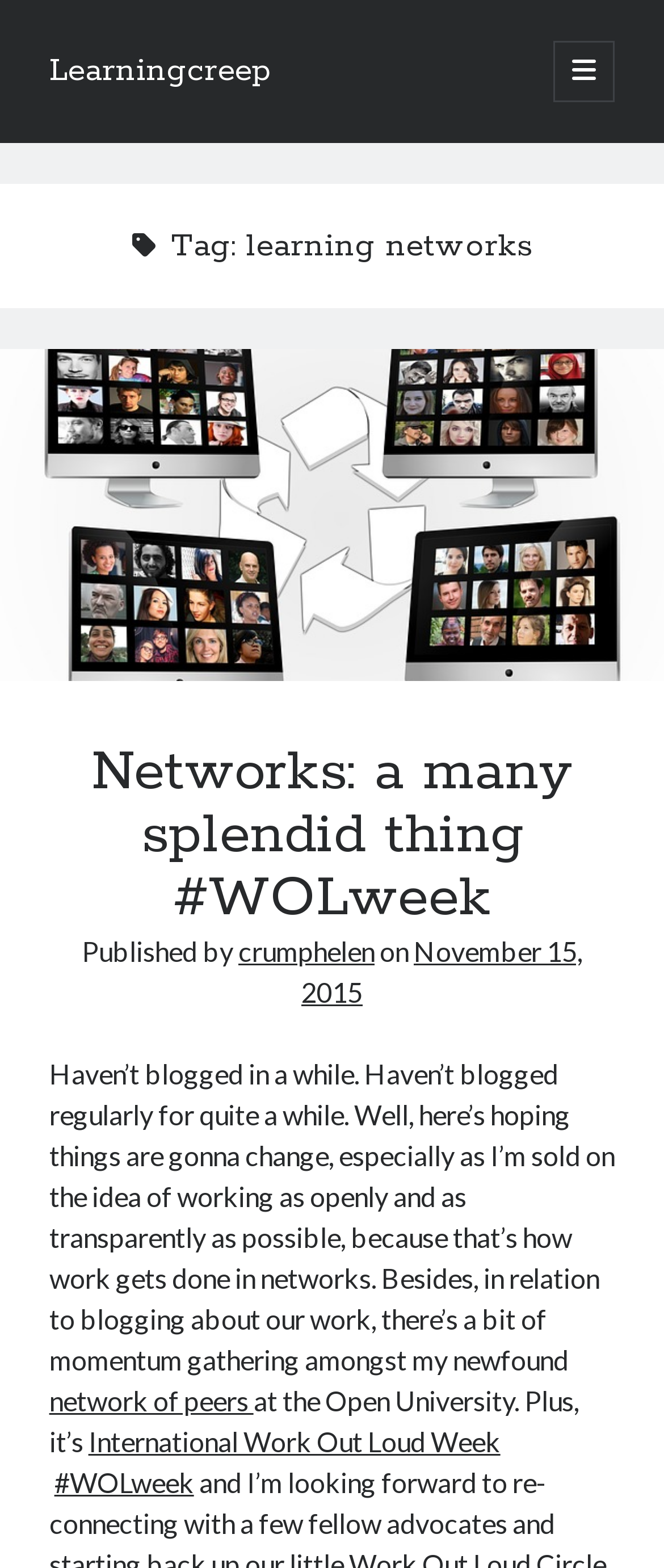Highlight the bounding box coordinates of the region I should click on to meet the following instruction: "Open primary menu".

[0.834, 0.026, 0.926, 0.065]